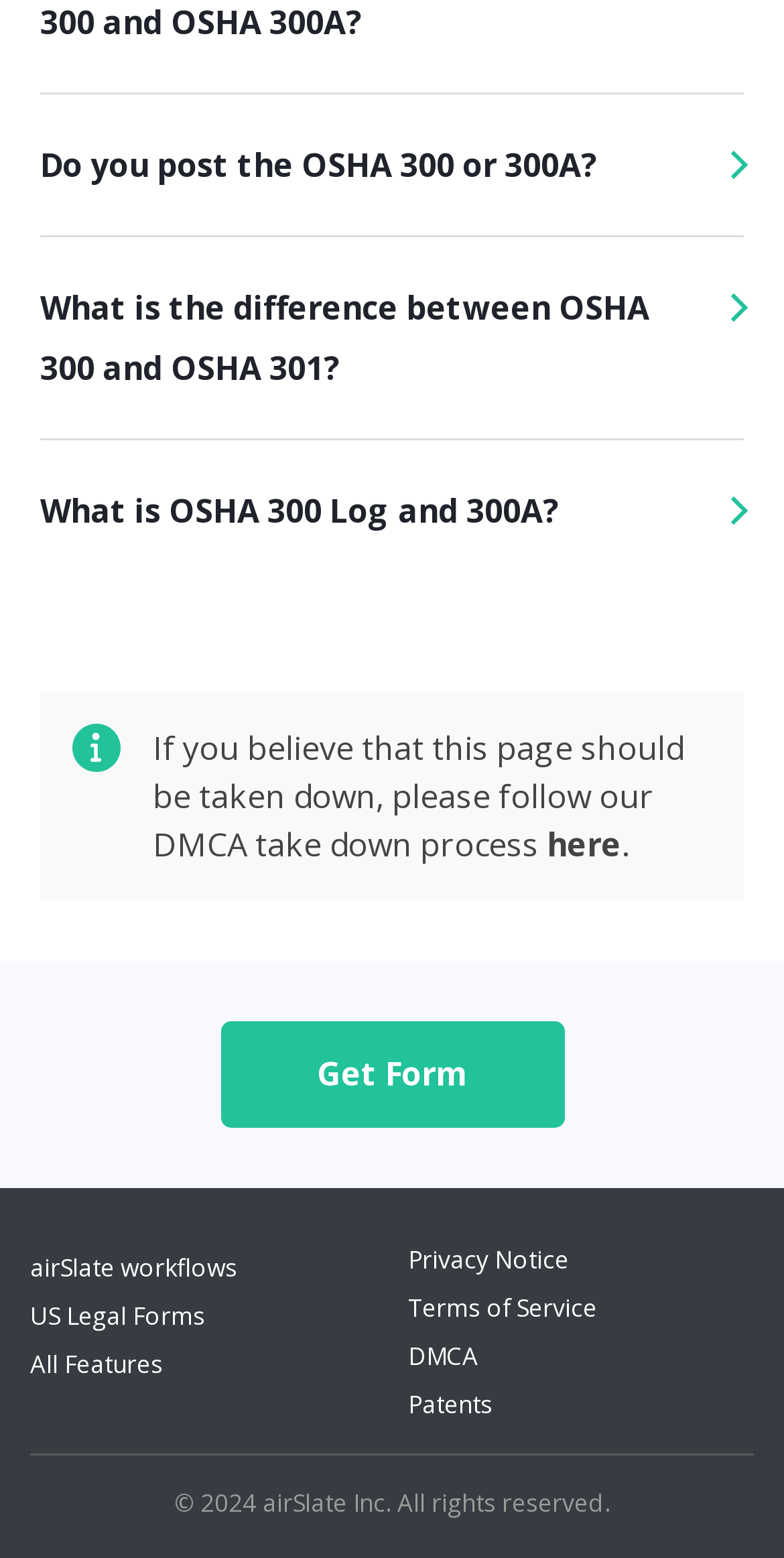Can you specify the bounding box coordinates of the area that needs to be clicked to fulfill the following instruction: "Check the 'Privacy Notice'"?

[0.521, 0.797, 0.726, 0.819]